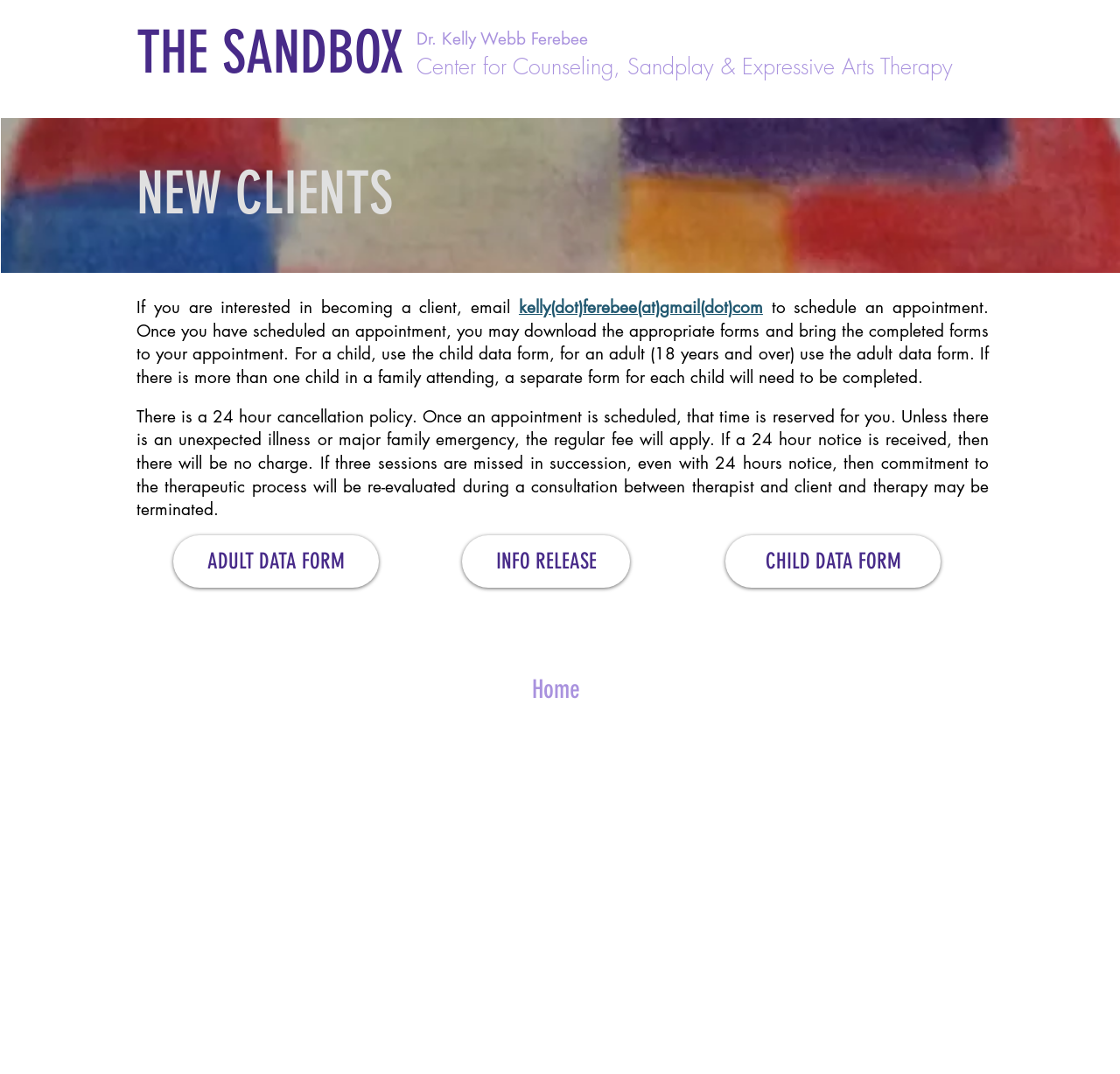Show the bounding box coordinates for the HTML element as described: "CHILD DATA FORM".

[0.648, 0.498, 0.84, 0.547]